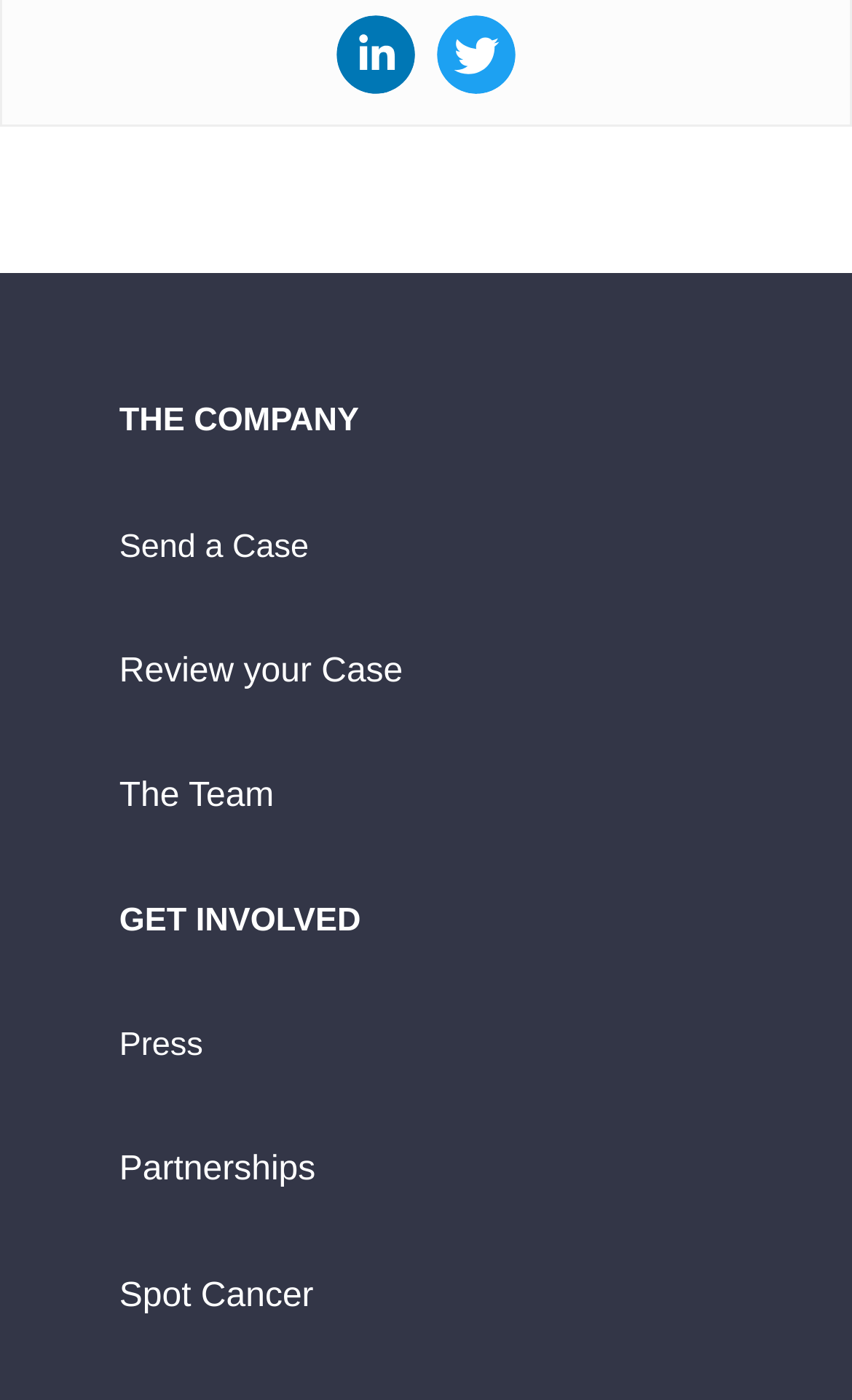Can you find the bounding box coordinates for the element that needs to be clicked to execute this instruction: "visit Linkedin"? The coordinates should be given as four float numbers between 0 and 1, i.e., [left, top, right, bottom].

[0.395, 0.011, 0.487, 0.068]